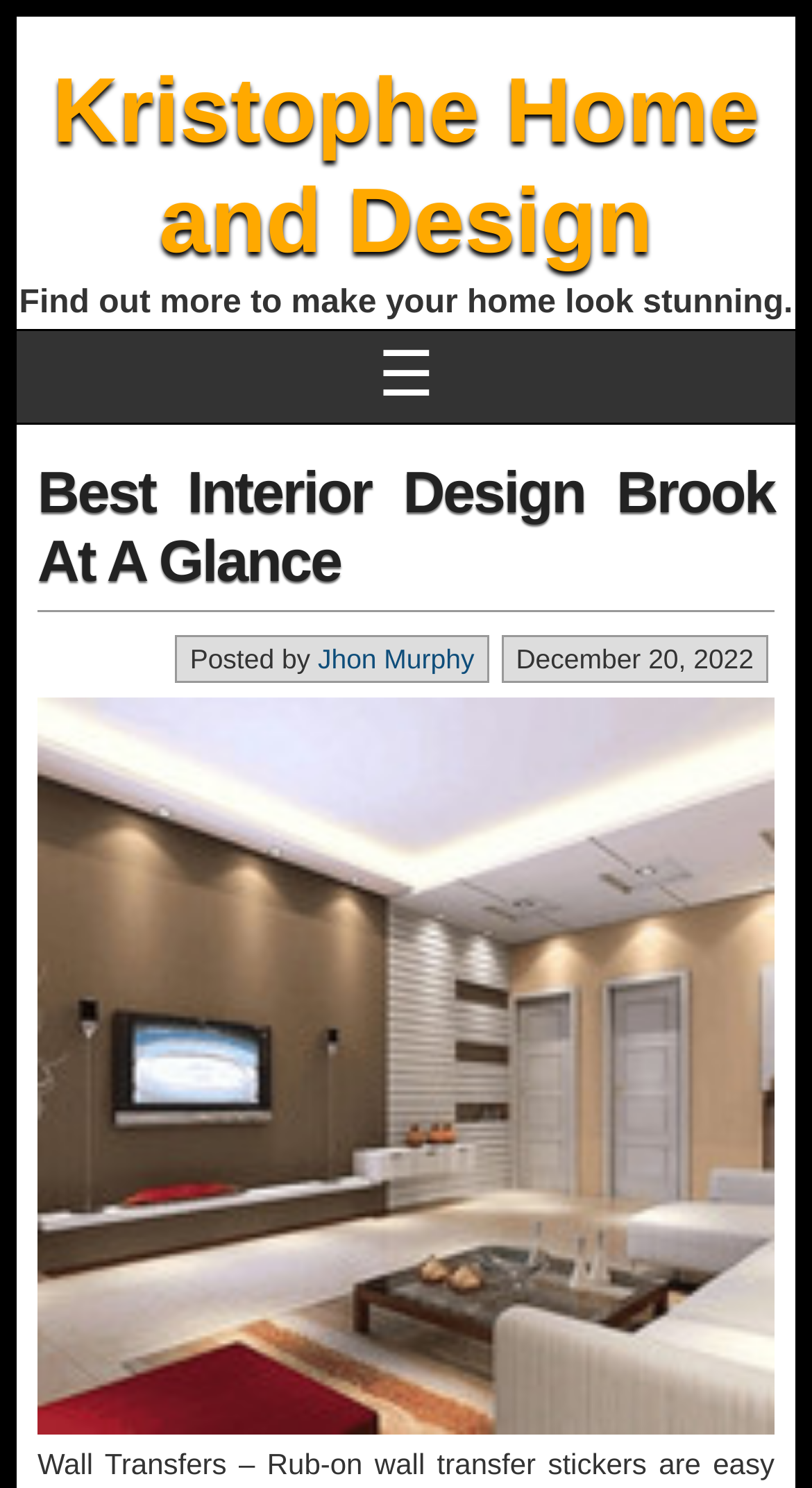Please provide a one-word or short phrase answer to the question:
What is the topic of the image on this webpage?

Interior Design Kitchen Brook